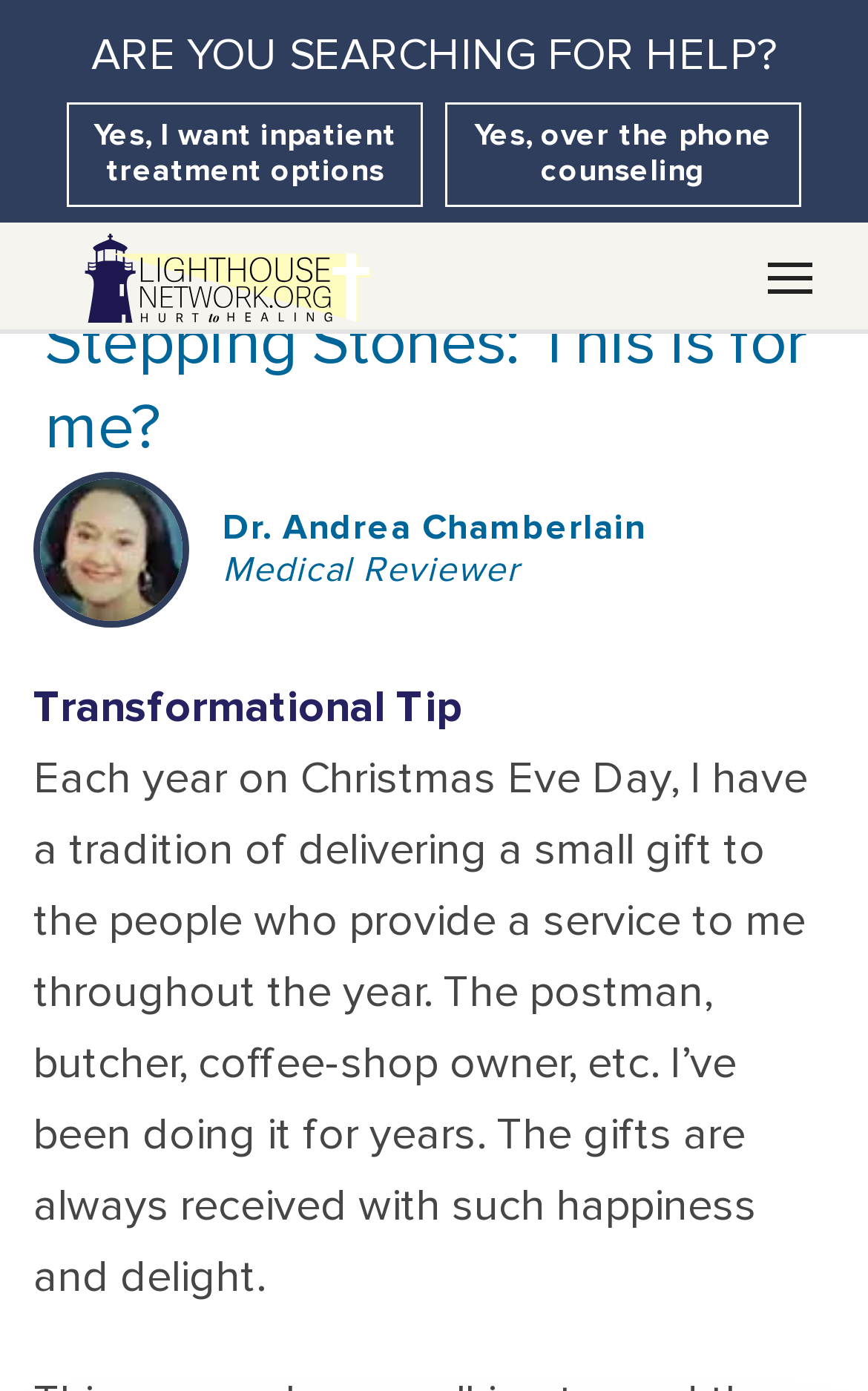What is the category of the webpage based on its content?
Based on the image content, provide your answer in one word or a short phrase.

Self-improvement or personal development